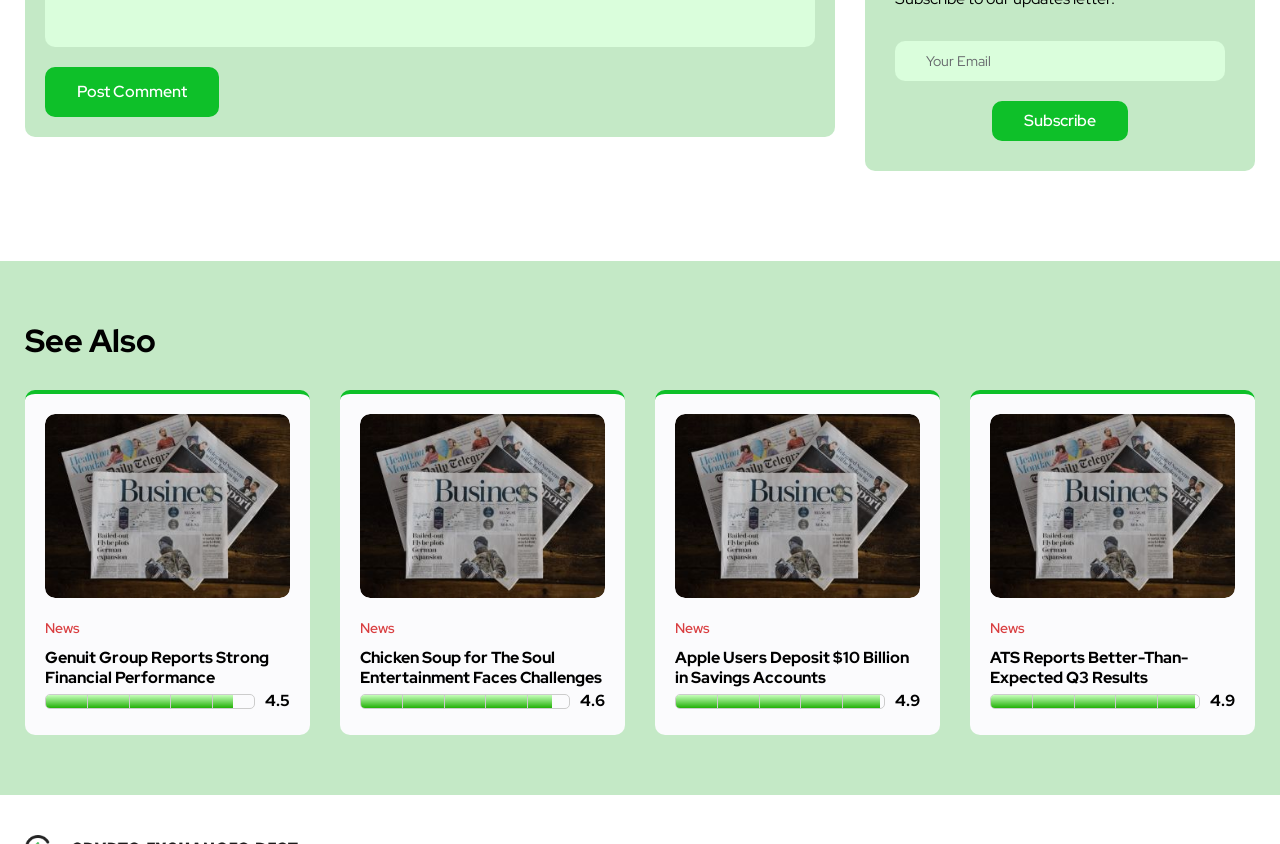Find the bounding box coordinates of the area that needs to be clicked in order to achieve the following instruction: "Read the latest news about Netgear's New Orbi, Nighthawk Routers". The coordinates should be specified as four float numbers between 0 and 1, i.e., [left, top, right, bottom].

None